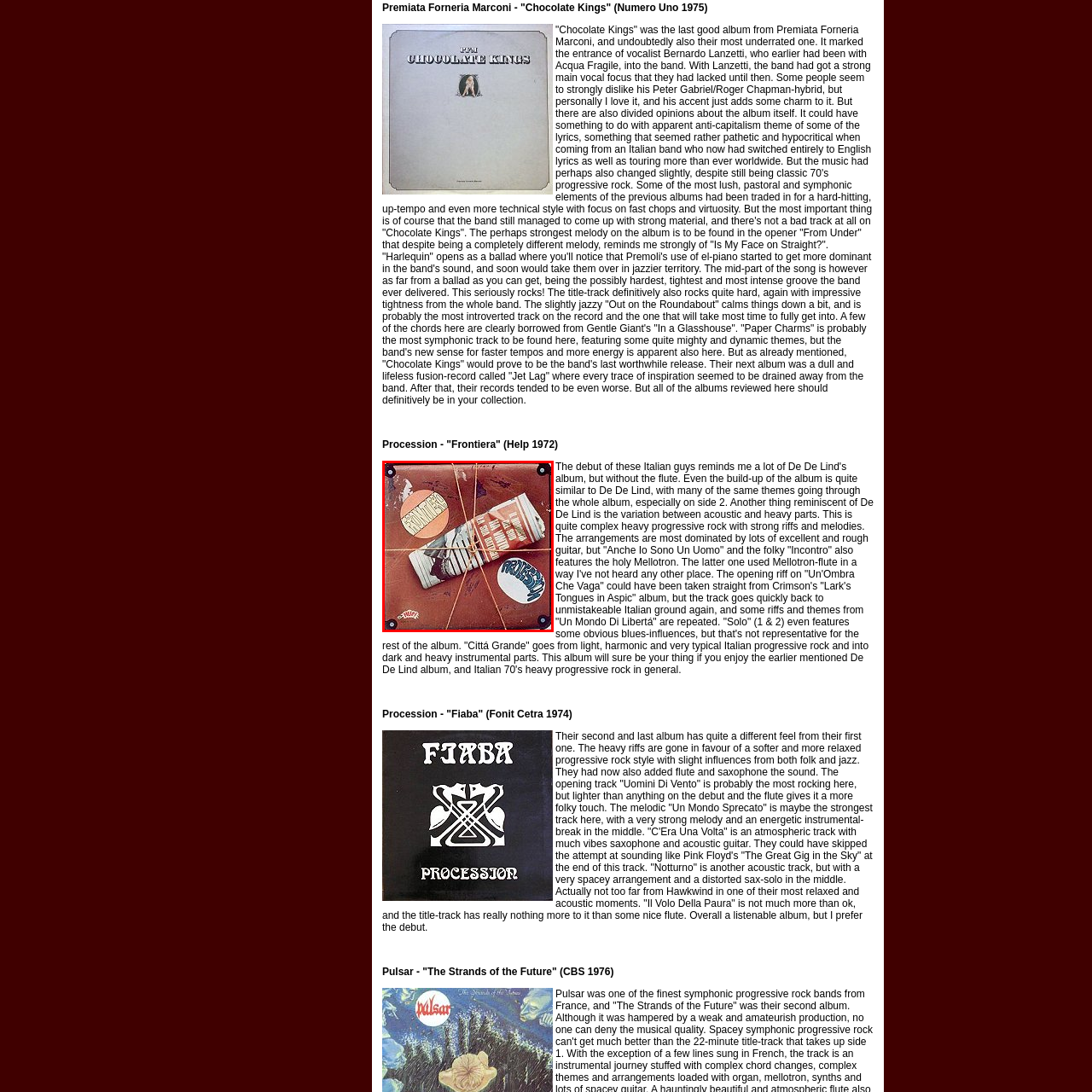Provide an in-depth description of the image within the red bounding box.

The image features the album cover for "Frontiera" by the Italian progressive rock band Procession, released in 1972. The artwork presents a creative and bold design, showcasing a wrapped newspaper with the album title prominently displayed. The cover also features circular stickers that add a distinctive graphic flair, one of which bears the word "Procession." This album marks the band's debut, known for its complex heavy progressive rock style, rich in strong riffs and melodic variations. It draws comparisons to similar works from its era, characterized by a blend of acoustic and heavy musical elements, as well as innovative arrangements that highlight both guitars and classical instruments like the Mellotron. "Frontiera" is noted for its intricate compositions and is a significant release in the landscape of 1970s Italian progressive rock.